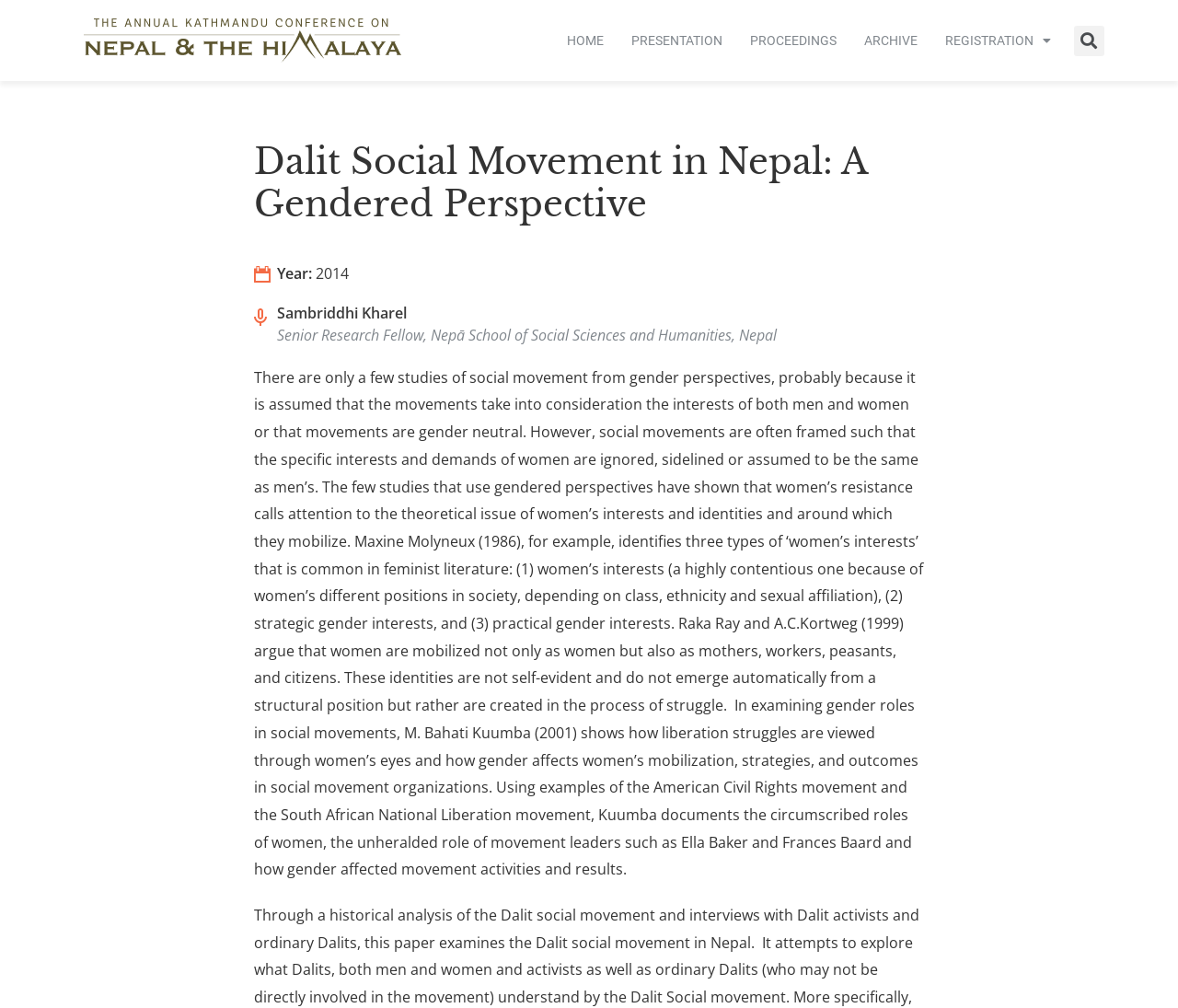Determine the main headline from the webpage and extract its text.

Dalit Social Movement in Nepal: A Gendered Perspective